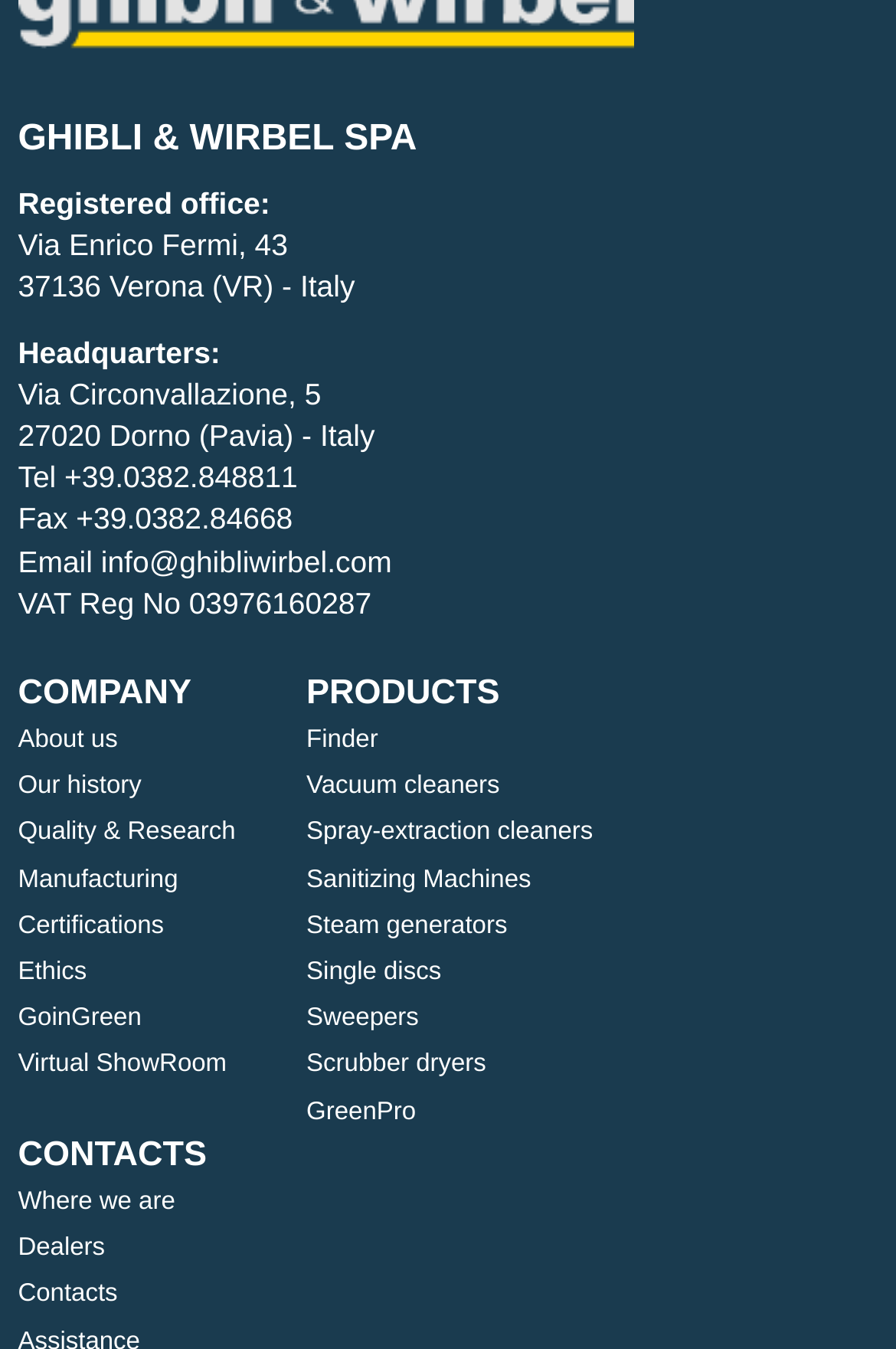What is the phone number?
Based on the visual content, answer with a single word or a brief phrase.

+39.0382.848811